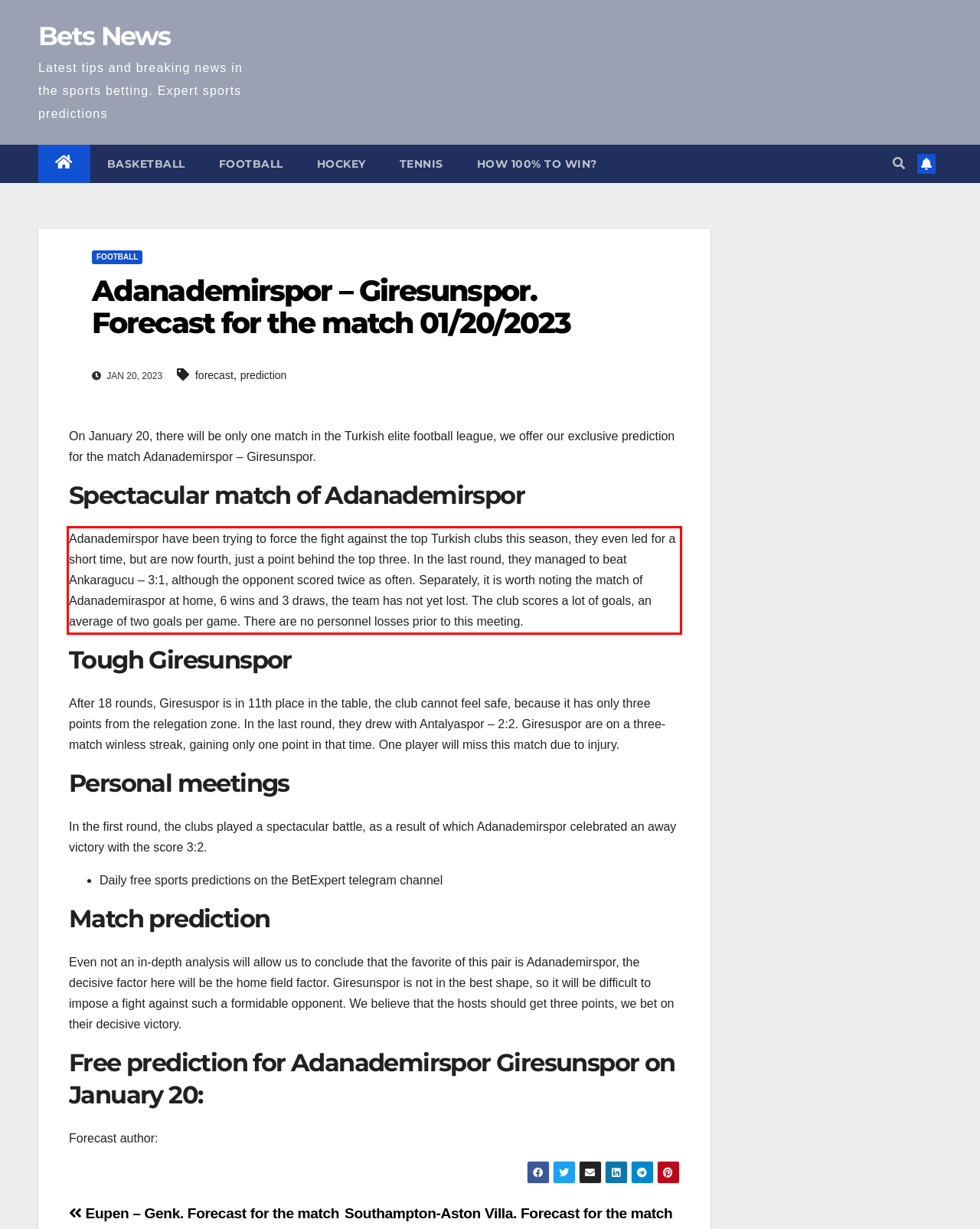From the screenshot of the webpage, locate the red bounding box and extract the text contained within that area.

Adanademirspor have been trying to force the fight against the top Turkish clubs this season, they even led for a short time, but are now fourth, just a point behind the top three. In the last round, they managed to beat Ankaragucu – 3:1, although the opponent scored twice as often. Separately, it is worth noting the match of Adanademiraspor at home, 6 wins and 3 draws, the team has not yet lost. The club scores a lot of goals, an average of two goals per game. There are no personnel losses prior to this meeting.